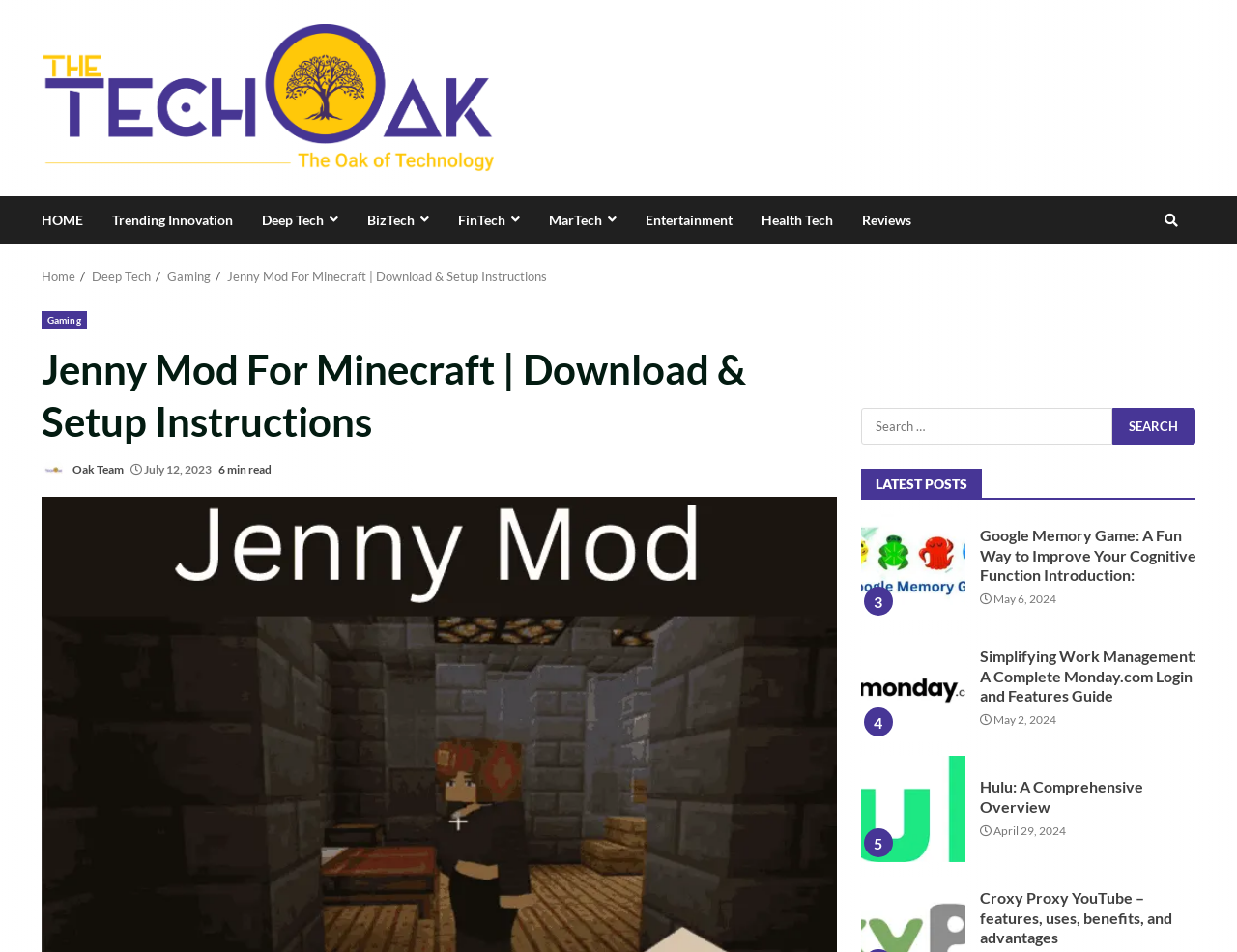Provide the bounding box coordinates of the section that needs to be clicked to accomplish the following instruction: "Read the 'Jenny Mod For Minecraft | Download & Setup Instructions' article."

[0.034, 0.36, 0.677, 0.471]